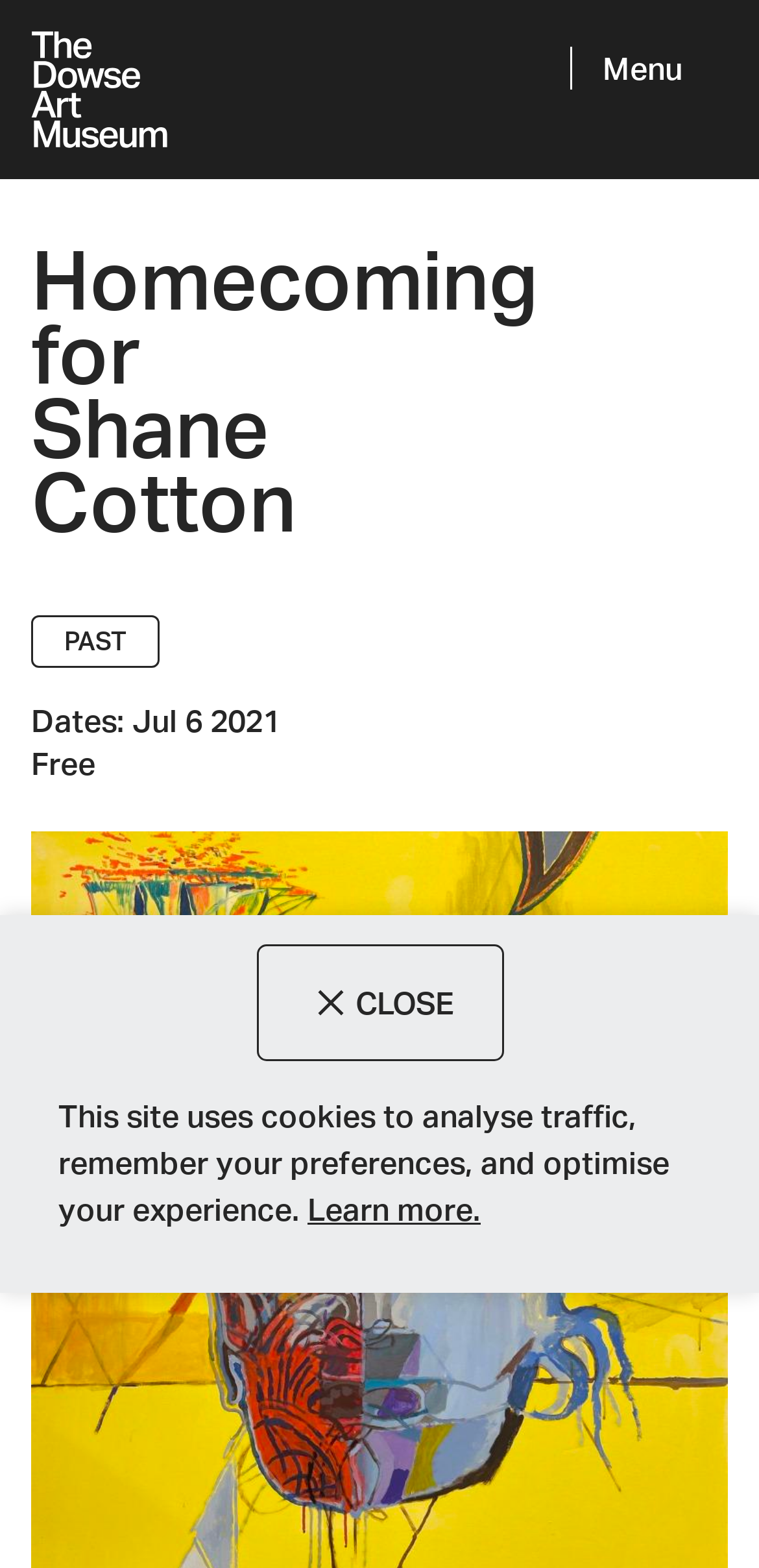Respond concisely with one word or phrase to the following query:
Is the exhibition free?

Yes